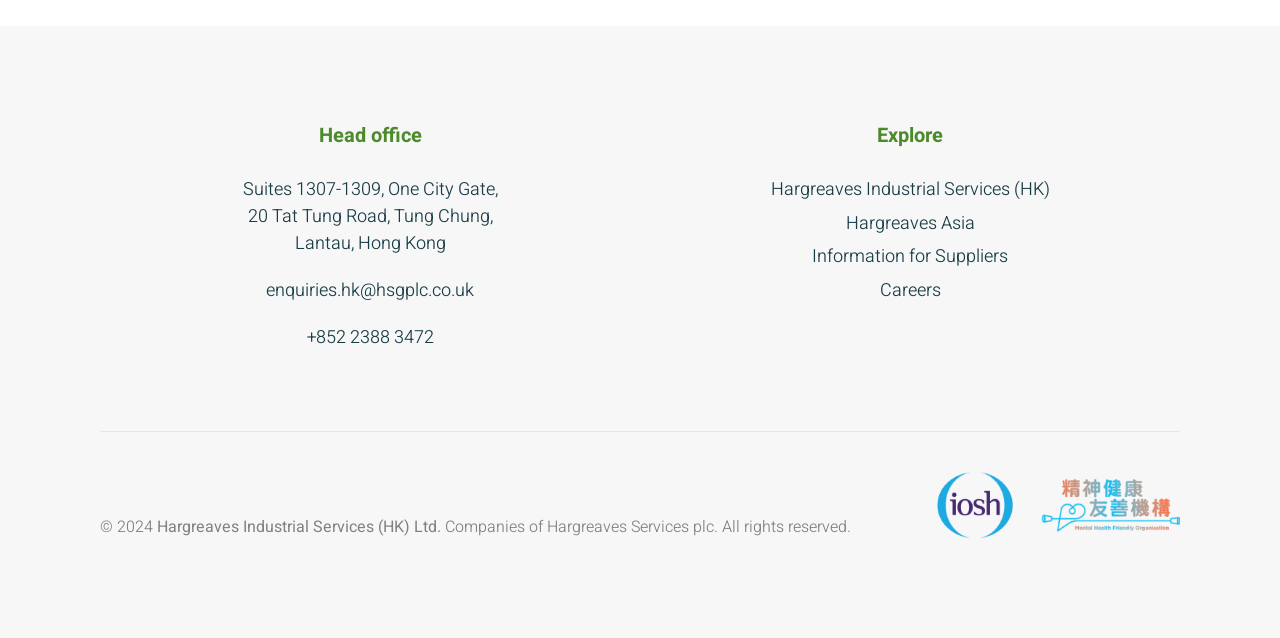Please give a concise answer to this question using a single word or phrase: 
What is the address of the head office?

20 Tat Tung Road, Tung Chung, Lantau, Hong Kong